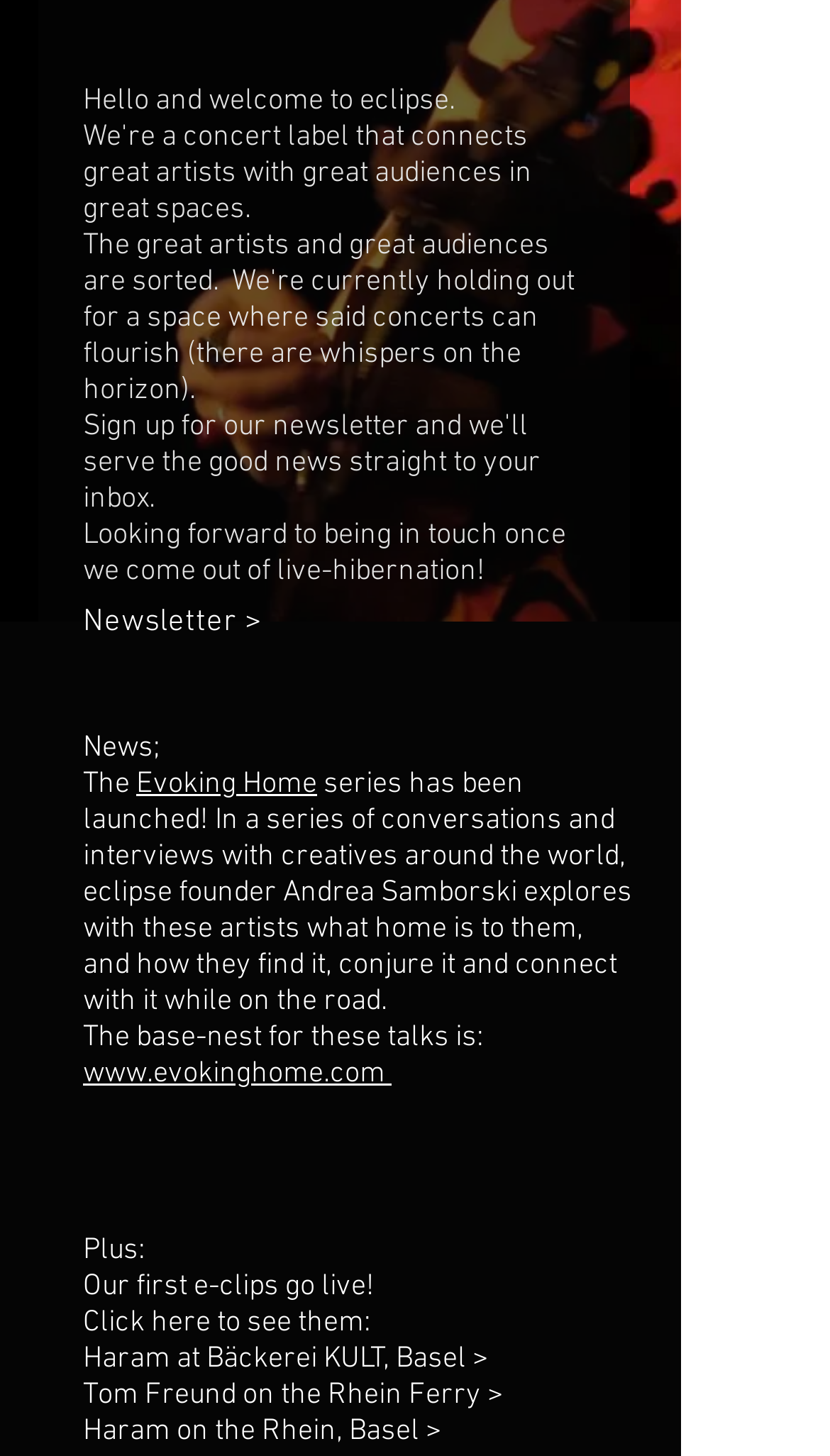Using the webpage screenshot, find the UI element described by www.evokinghome.com. Provide the bounding box coordinates in the format (top-left x, top-left y, bottom-right x, bottom-right y), ensuring all values are floating point numbers between 0 and 1.

[0.1, 0.725, 0.472, 0.75]